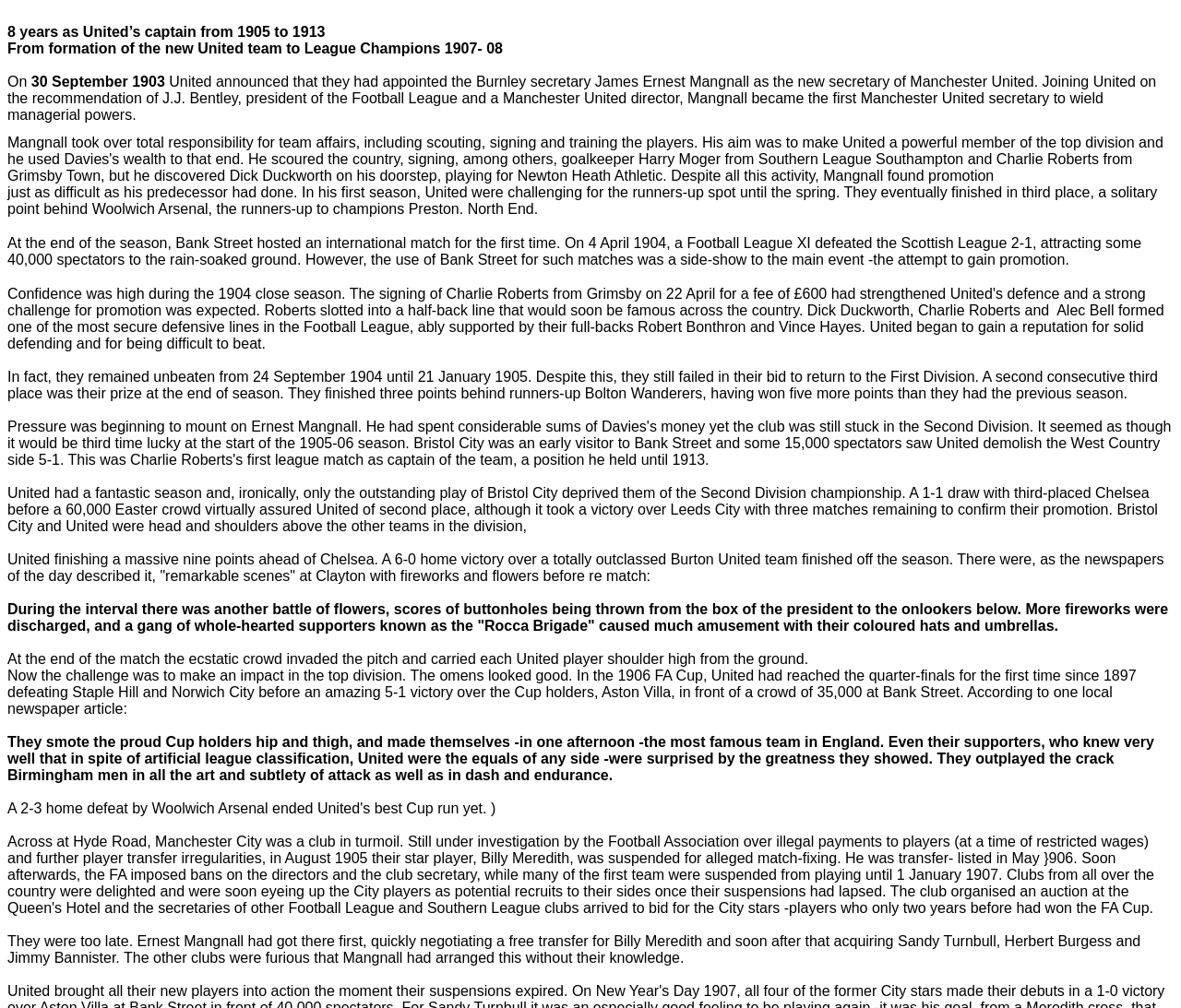Respond to the following question with a brief word or phrase:
What was the position of Manchester United in the Second Division at the end of the 1904-05 season?

Second place